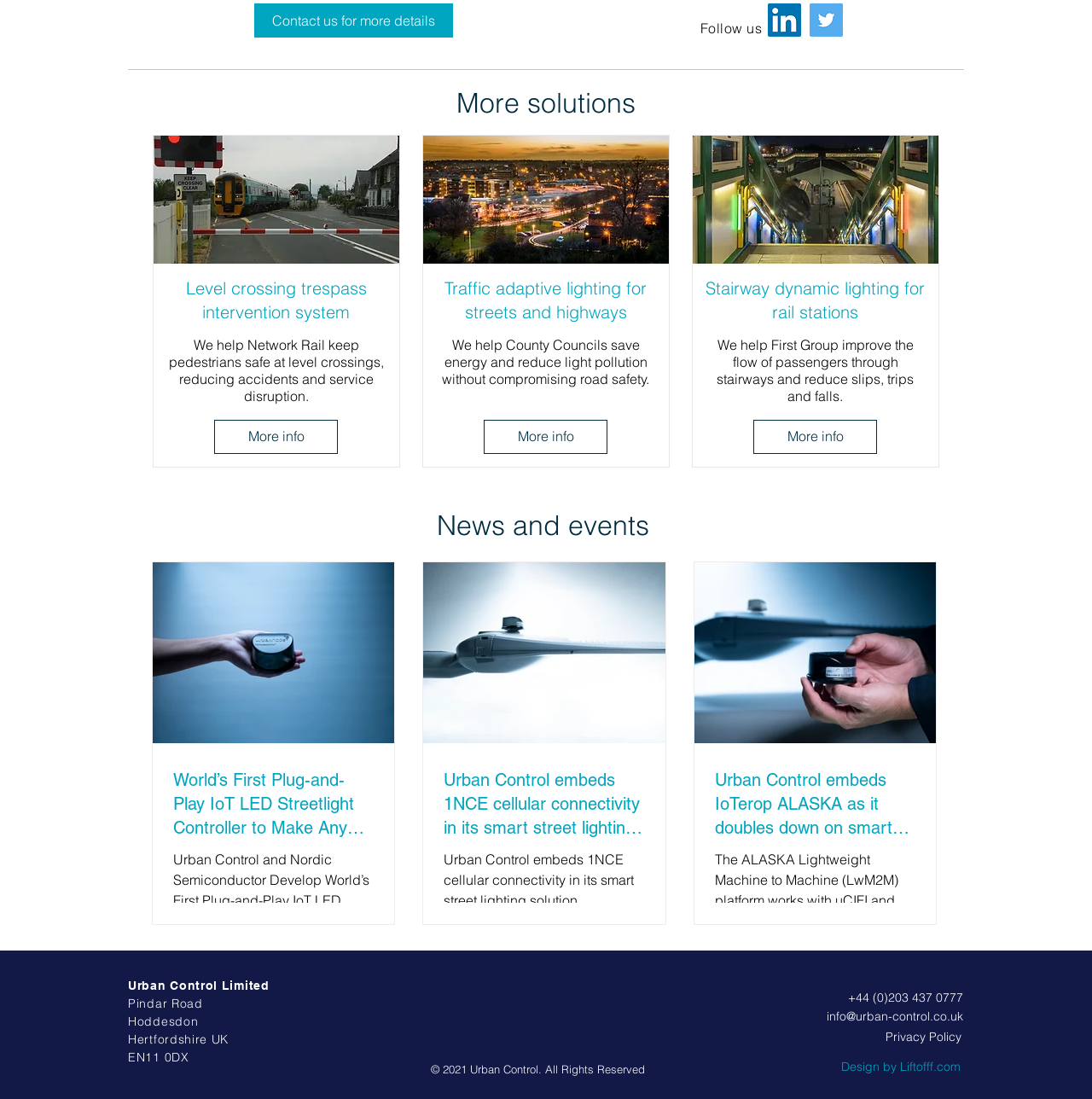Please determine the bounding box coordinates of the element's region to click for the following instruction: "Get more info about level crossing trespass intervention system".

[0.196, 0.382, 0.309, 0.413]